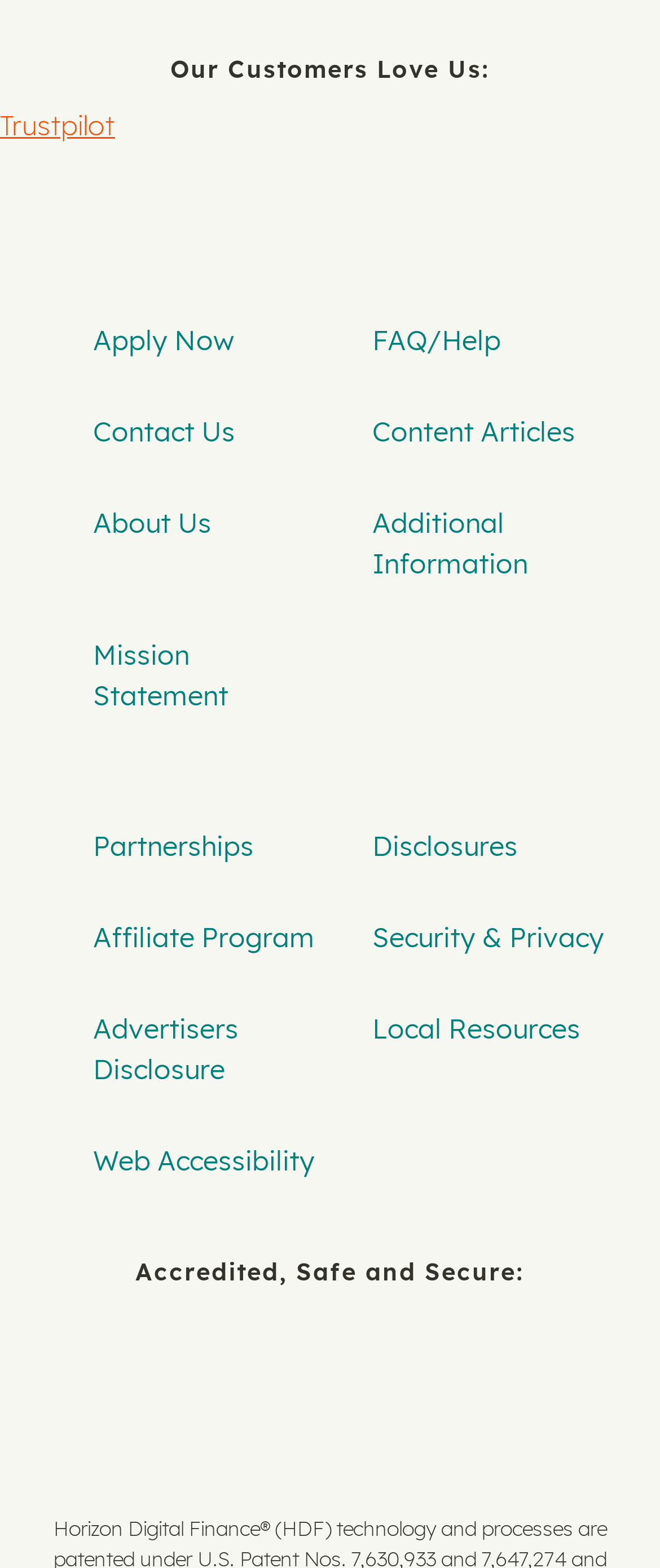Please locate the bounding box coordinates of the region I need to click to follow this instruction: "Visit myAutoloan at Facebook".

[0.382, 0.099, 0.467, 0.12]